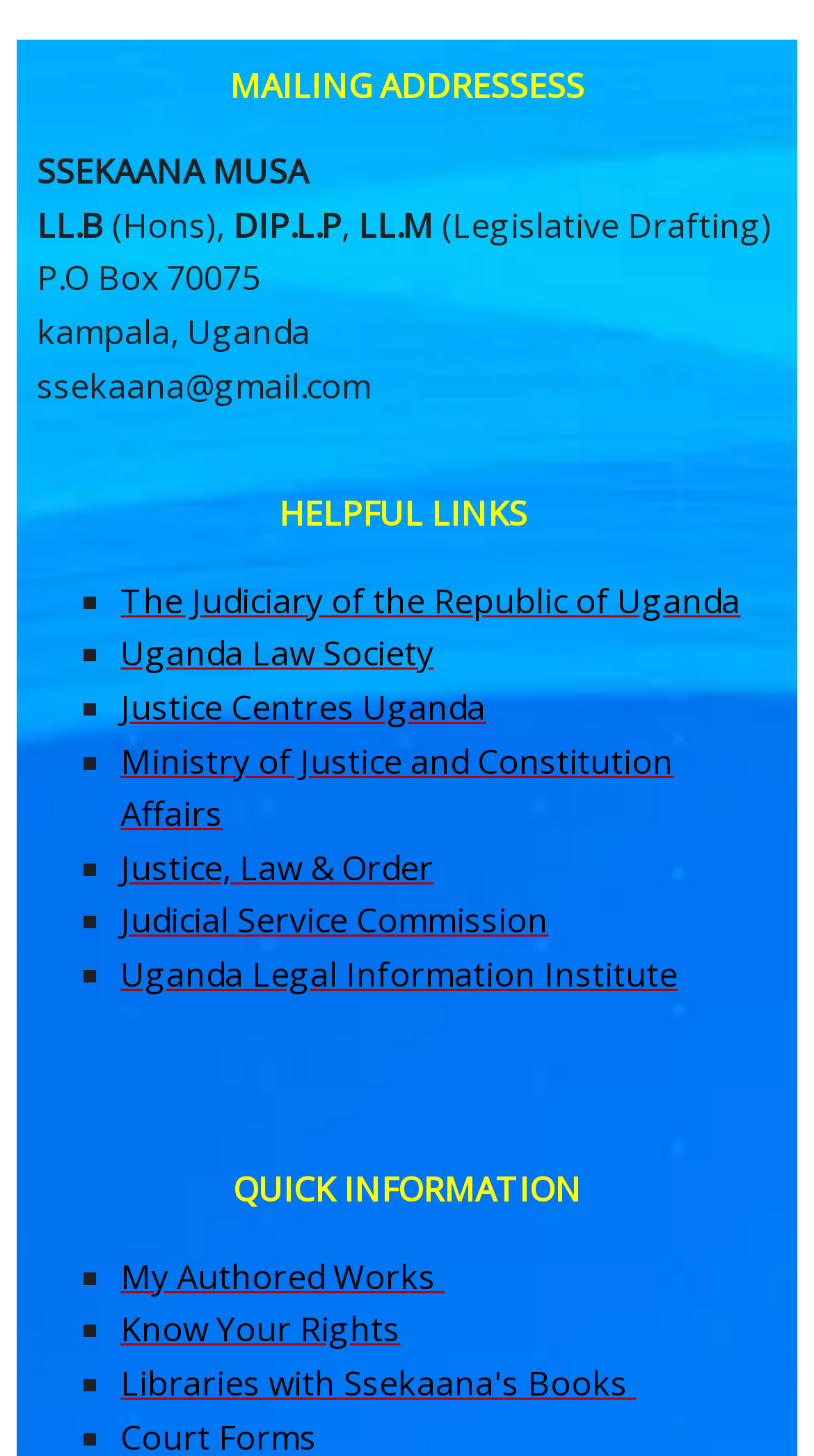Reply to the question with a single word or phrase:
What is the category of the link 'My Authored Works'?

Quick Information